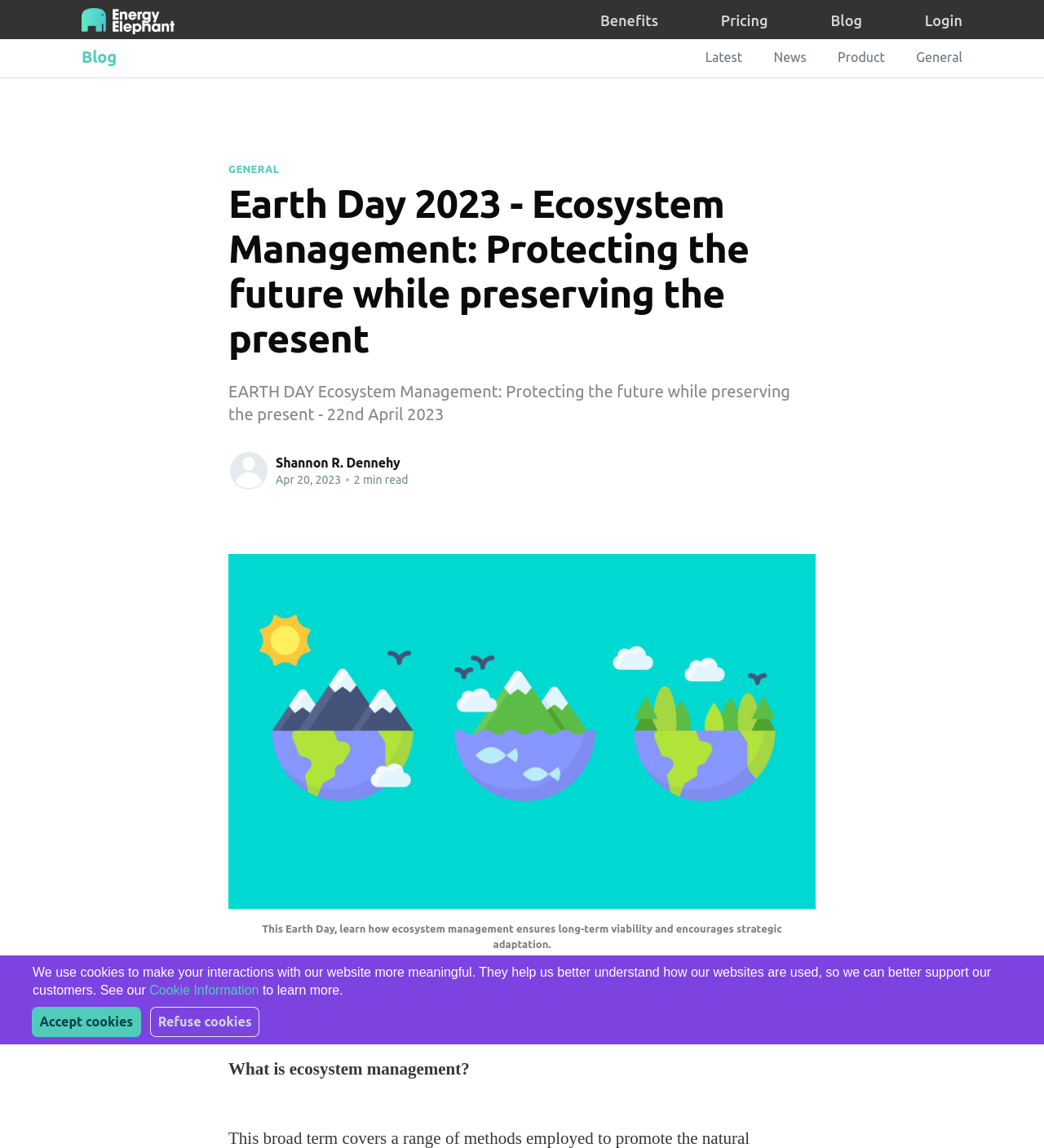Determine the bounding box coordinates of the area to click in order to meet this instruction: "Login to the website".

[0.886, 0.006, 0.922, 0.031]